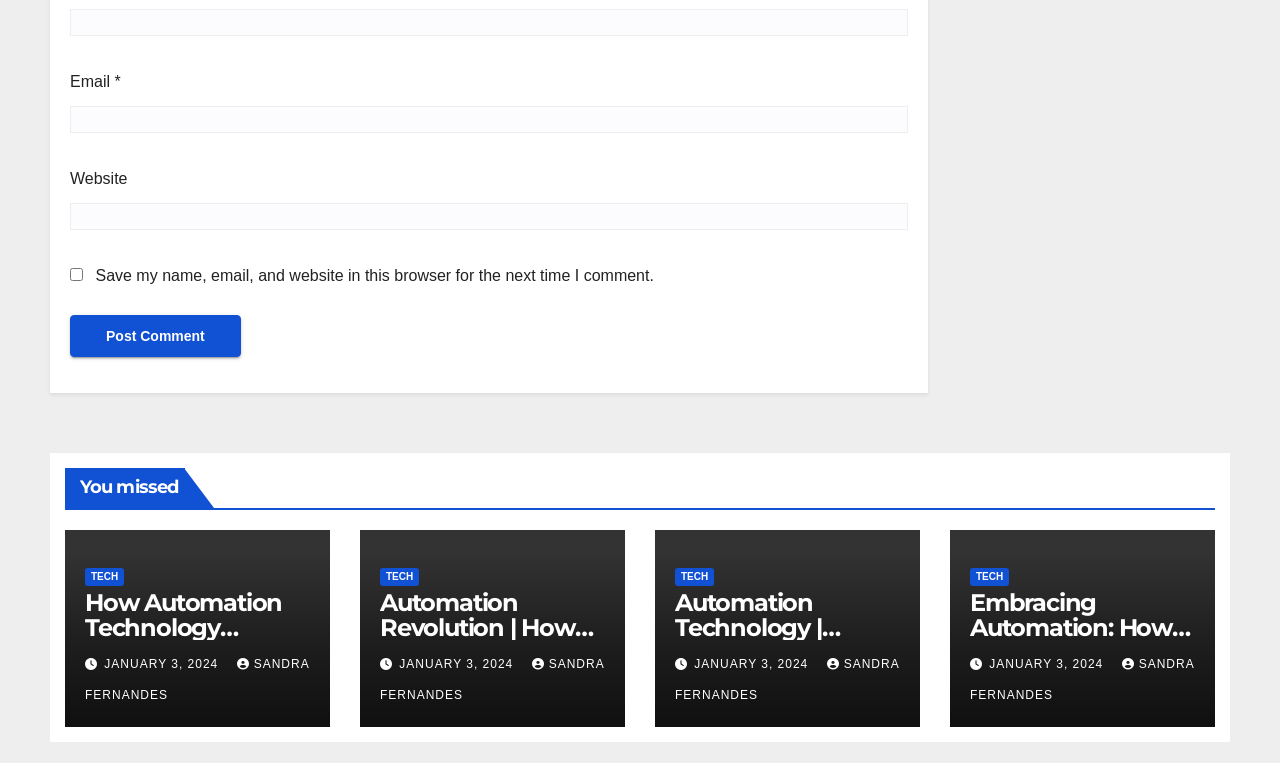Determine the bounding box coordinates of the UI element described below. Use the format (top-left x, top-left y, bottom-right x, bottom-right y) with floating point numbers between 0 and 1: Tech

[0.066, 0.744, 0.097, 0.768]